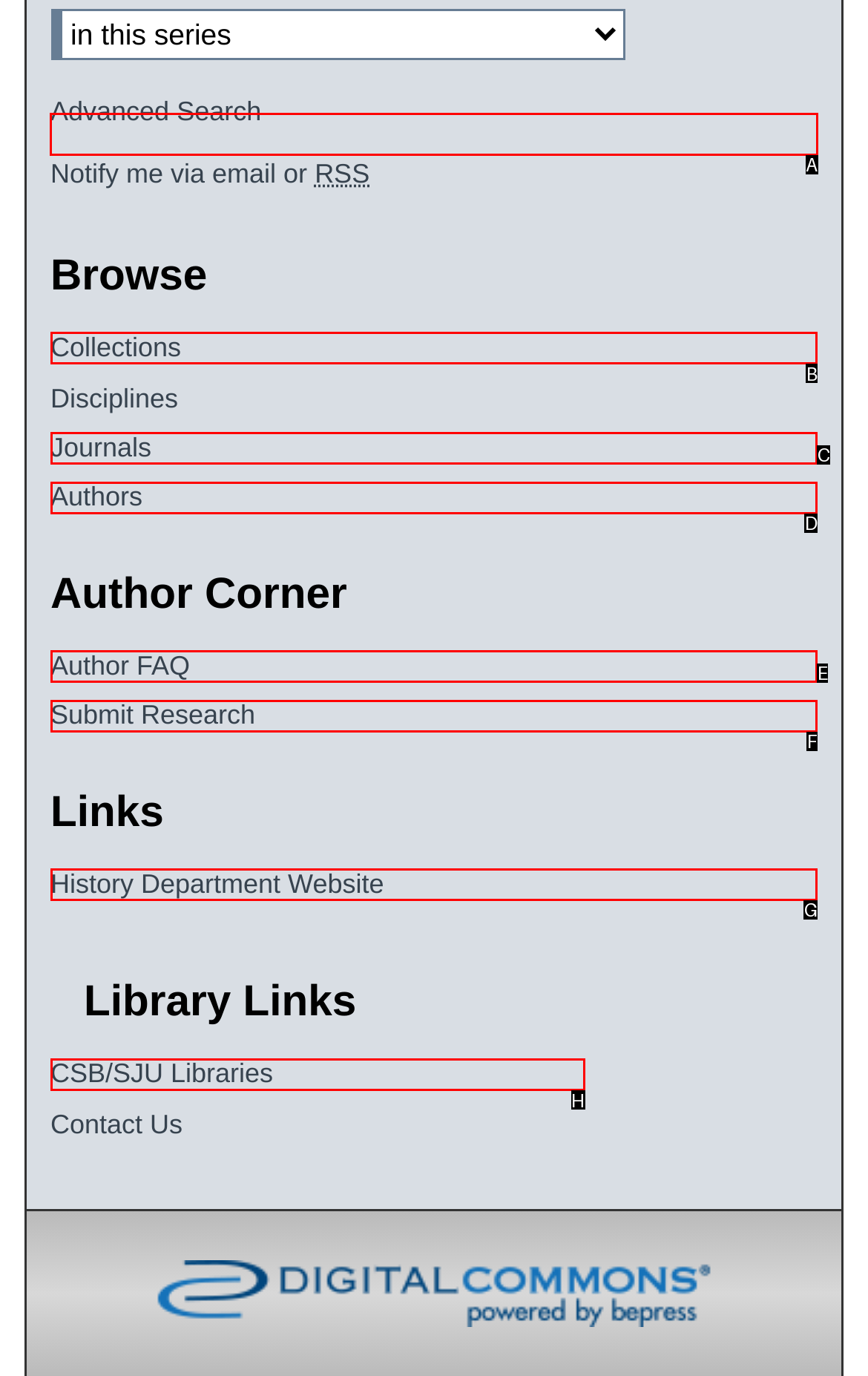Tell me which letter I should select to achieve the following goal: Get notified via email or RSS
Answer with the corresponding letter from the provided options directly.

A